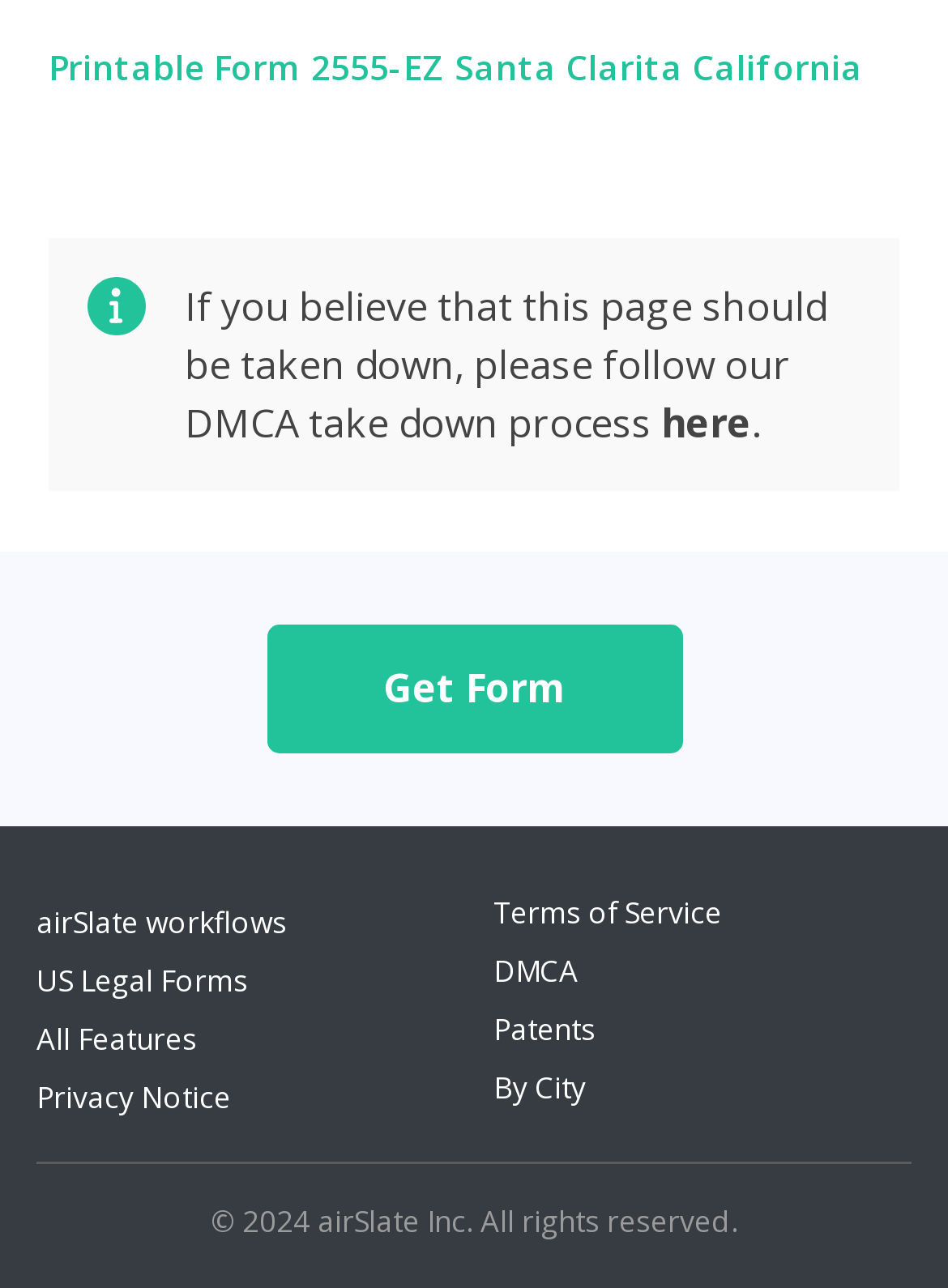What is the purpose of the link 'here'?
Please provide a single word or phrase based on the screenshot.

DMCA take down process